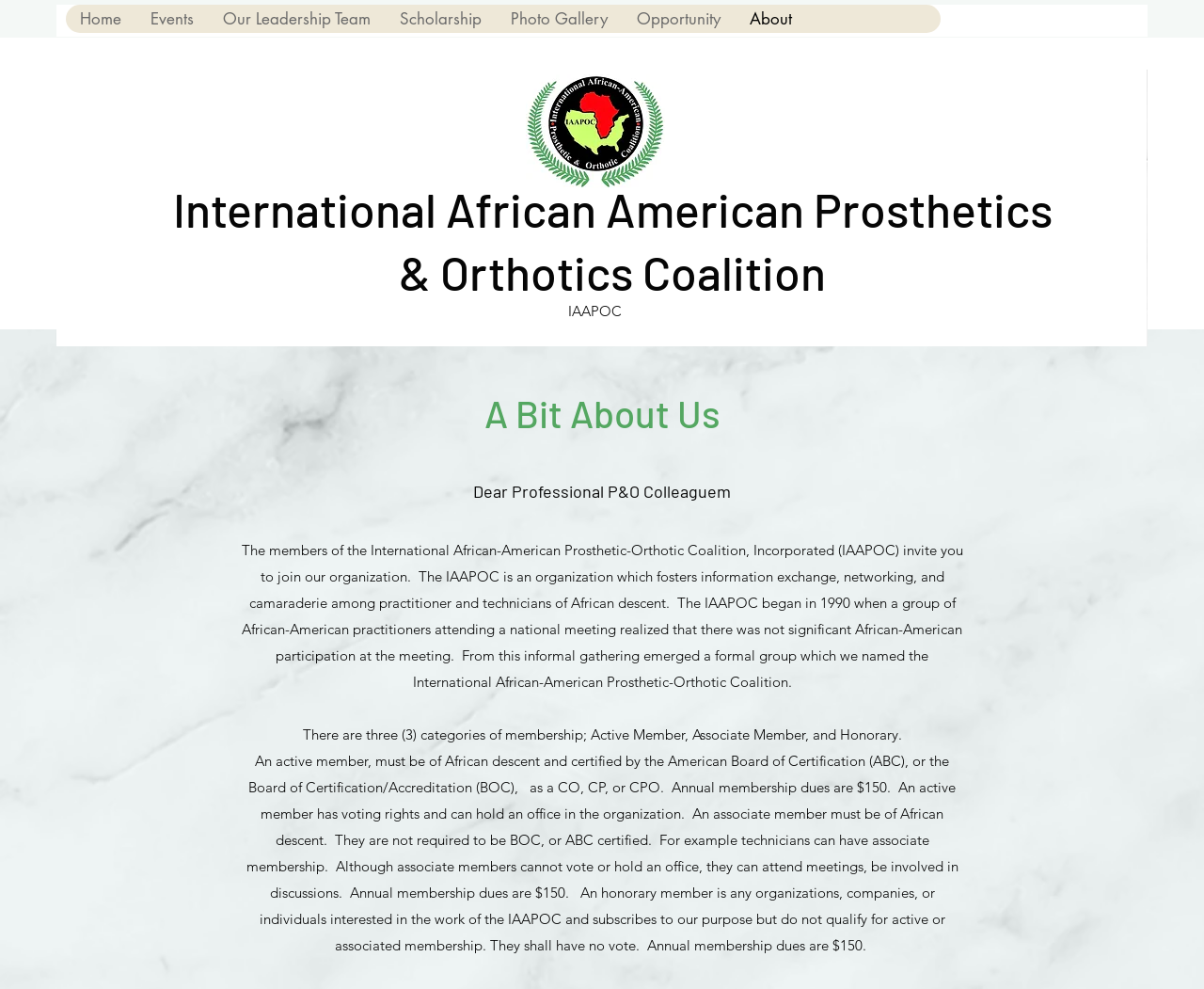What is the annual membership dues for an active member?
Please respond to the question with a detailed and well-explained answer.

I found the answer by reading the StaticText element with the text 'An active member, must be of African descent and certified by the American Board of Certification (ABC), or the Board of Certification/Accreditation (BOC),  as a CO, CP, or CPO. Annual membership dues are $150.' which is located at [0.204, 0.76, 0.796, 0.965]. This text explicitly states the annual membership dues for an active member.